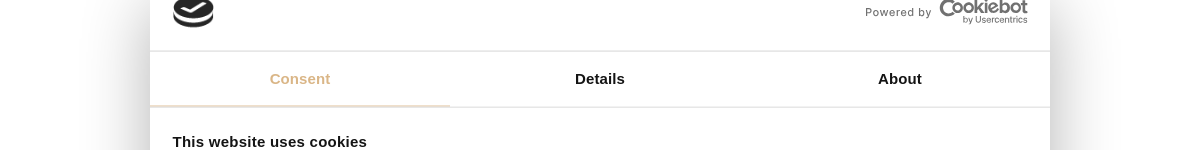Answer in one word or a short phrase: 
What is the purpose of the checkmark icon?

Indicating acceptance of cookies